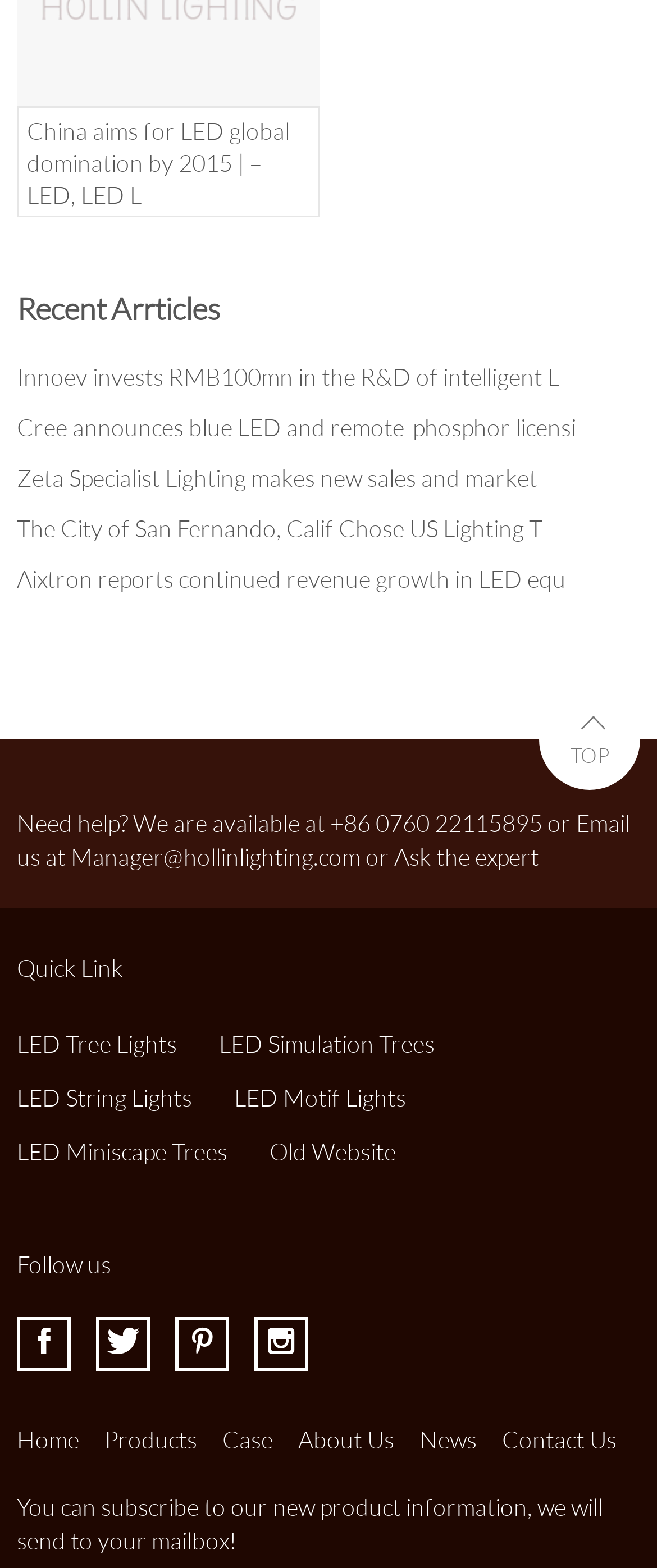Please determine the bounding box coordinates of the element's region to click for the following instruction: "View the 'Recent Articles'".

[0.026, 0.187, 0.336, 0.208]